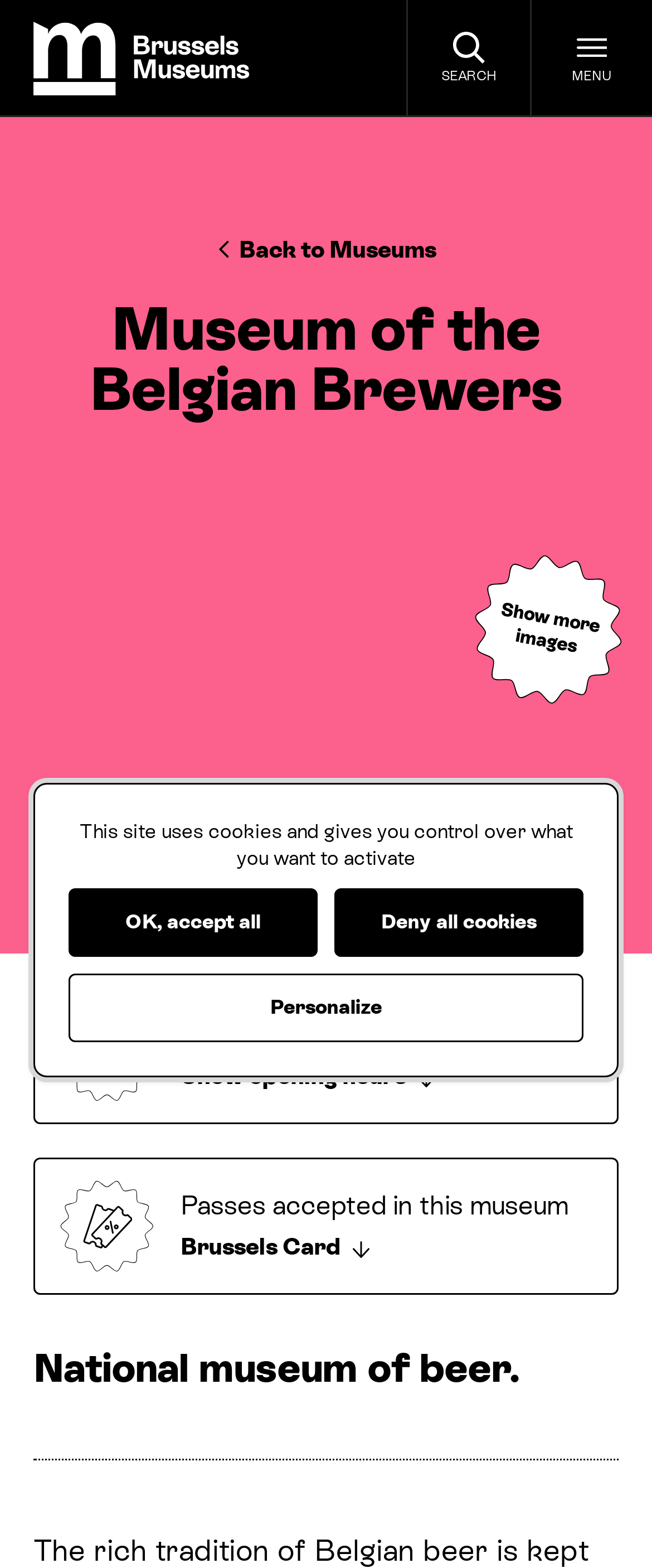Locate the bounding box coordinates of the element that should be clicked to execute the following instruction: "Open today and show opening hours".

[0.051, 0.629, 0.949, 0.717]